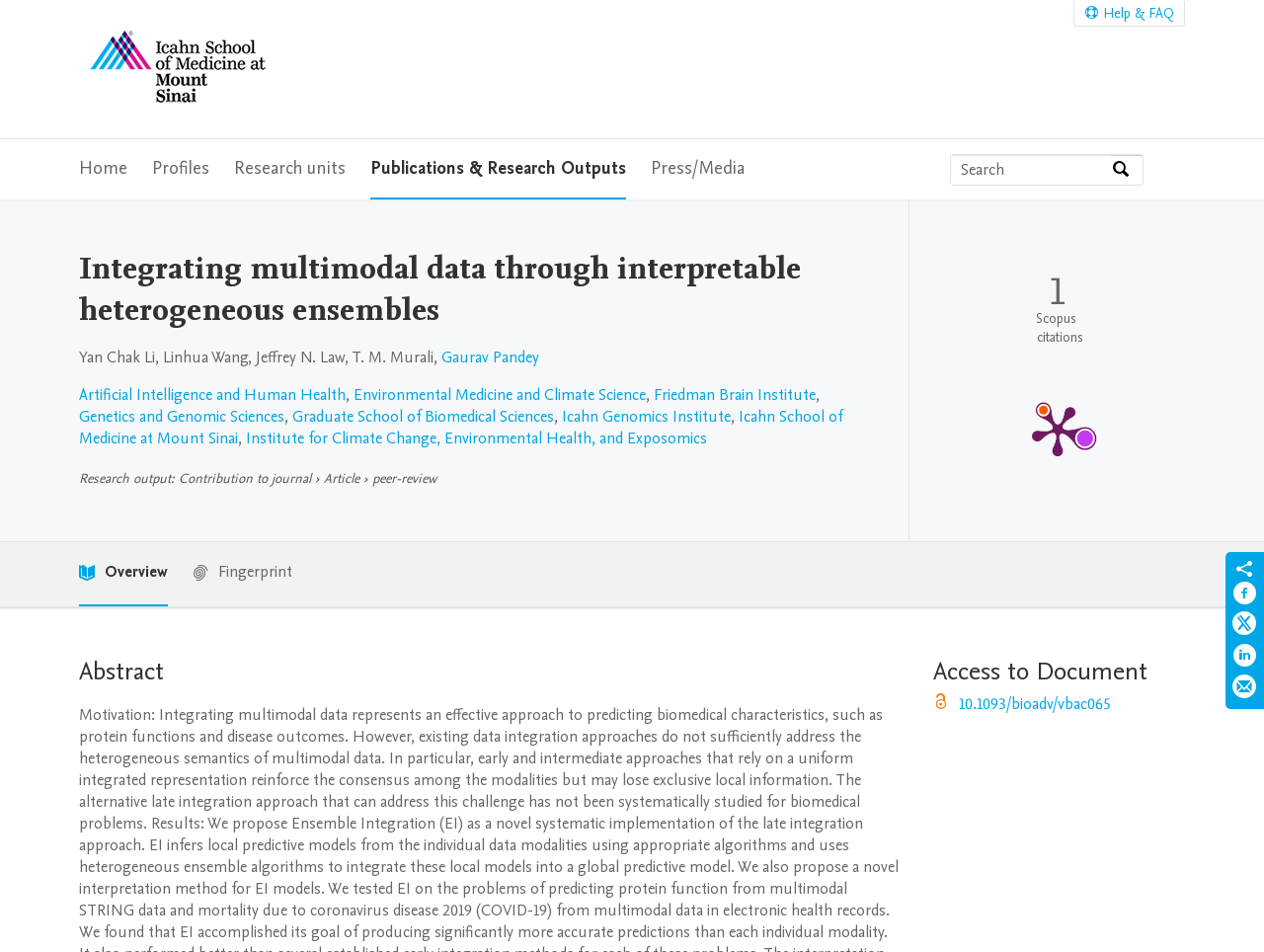What is the research output type?
Use the information from the image to give a detailed answer to the question.

The answer can be found by looking at the section 'Research output' which describes the type of research output as 'Article'.